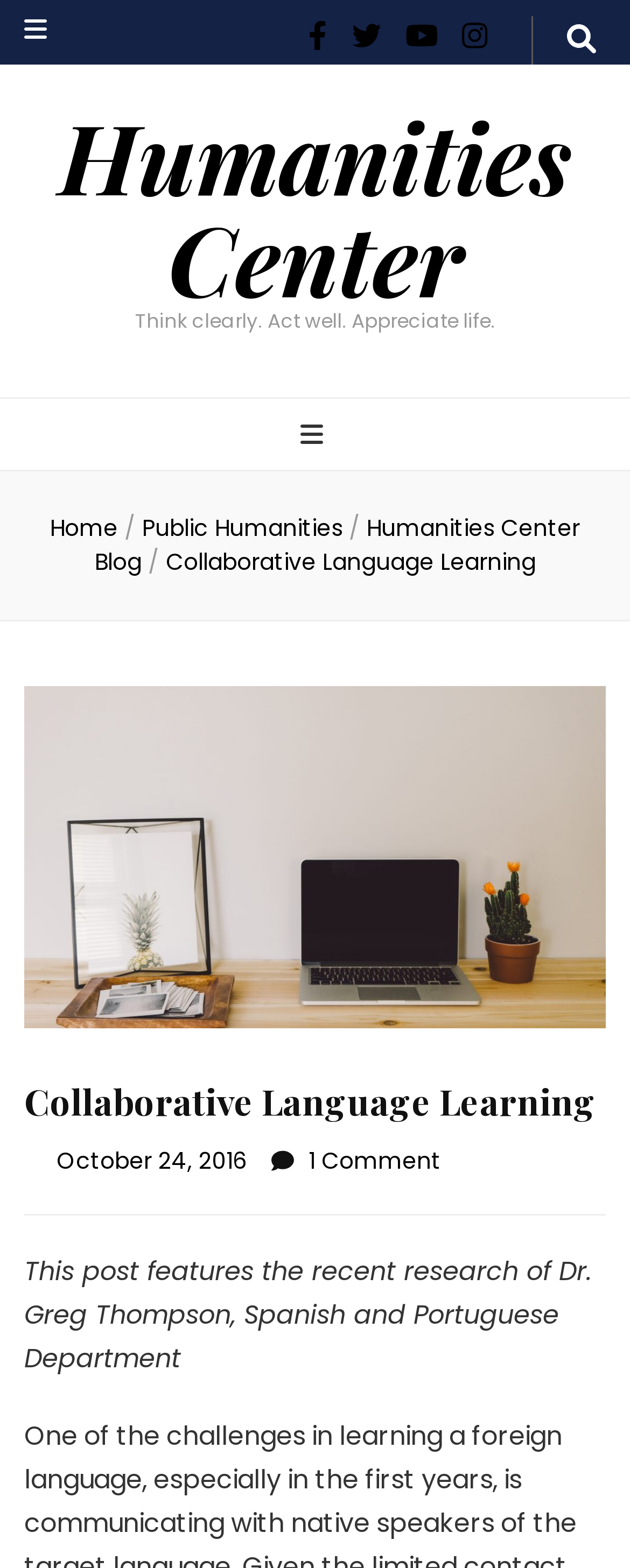Respond with a single word or short phrase to the following question: 
What is the purpose of the 'secondary menu toggle' button?

To toggle secondary menu